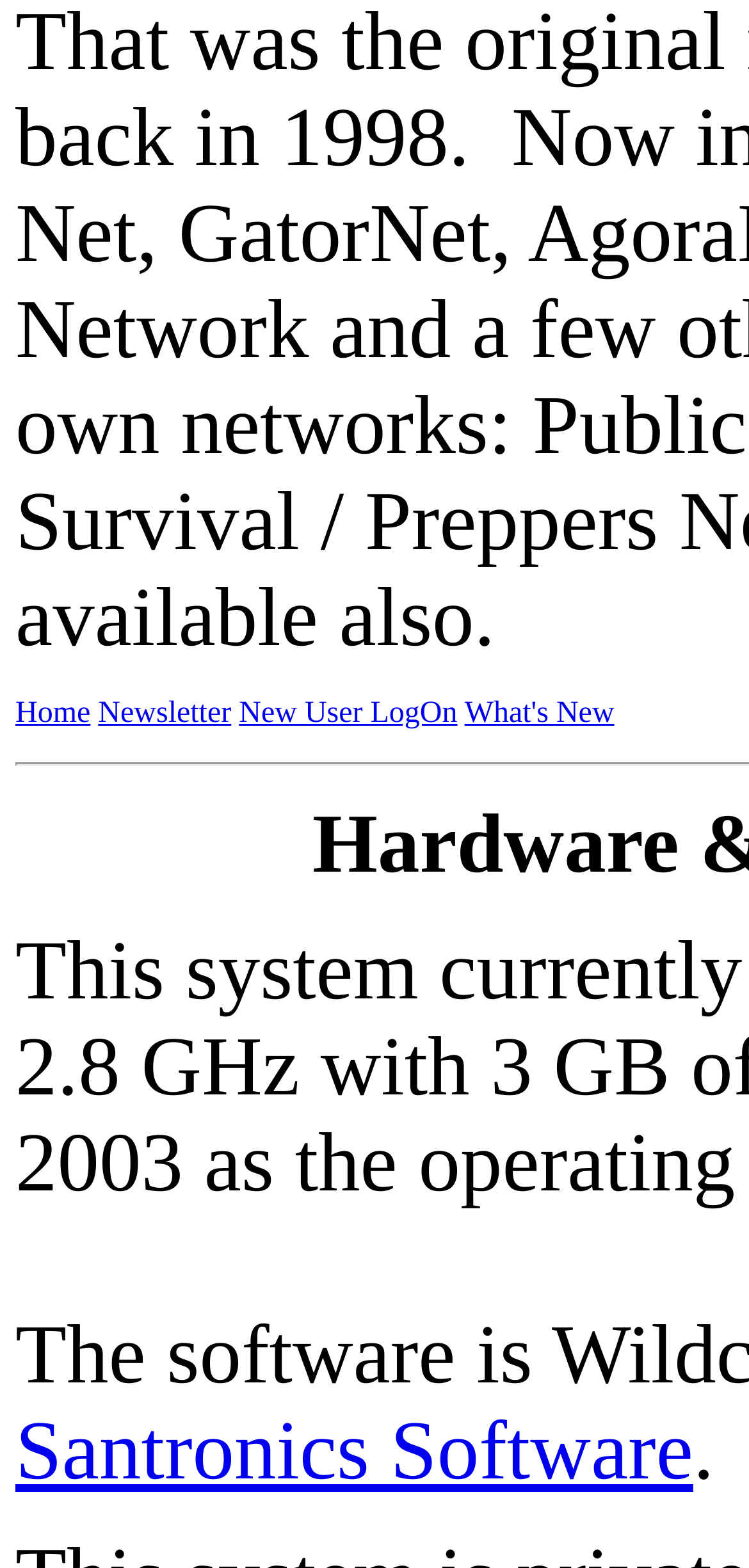Based on the element description Home, identify the bounding box coordinates for the UI element. The coordinates should be in the format (top-left x, top-left y, bottom-right x, bottom-right y) and within the 0 to 1 range.

[0.021, 0.445, 0.121, 0.466]